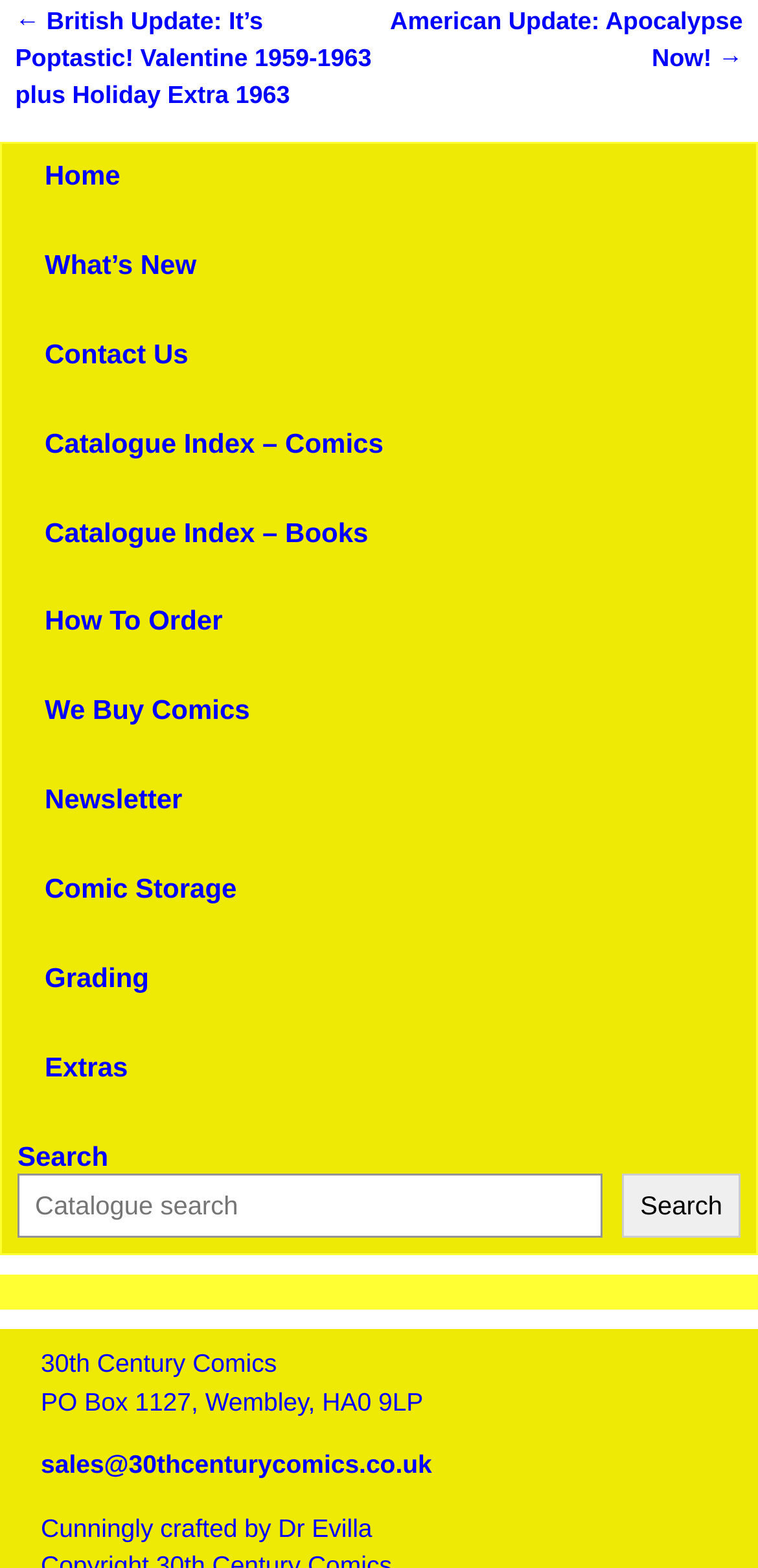What is the postal address of the website owner?
Please describe in detail the information shown in the image to answer the question.

I found the postal address by looking at the StaticText element with the content 'PO Box 1127, Wembley, HA0 9LP' located at the bottom of the page.